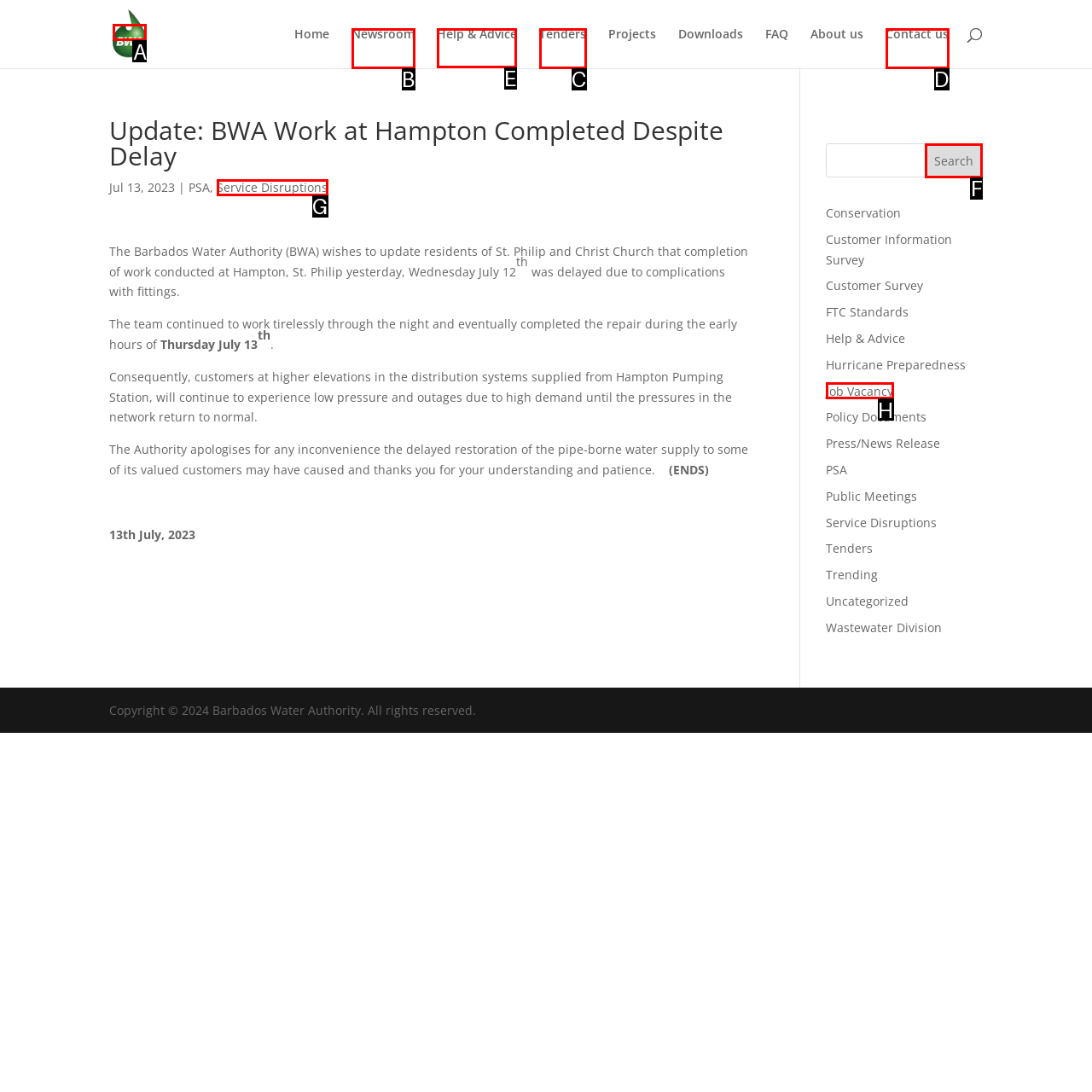Which HTML element should be clicked to perform the following task: Click on Help & Advice
Reply with the letter of the appropriate option.

E